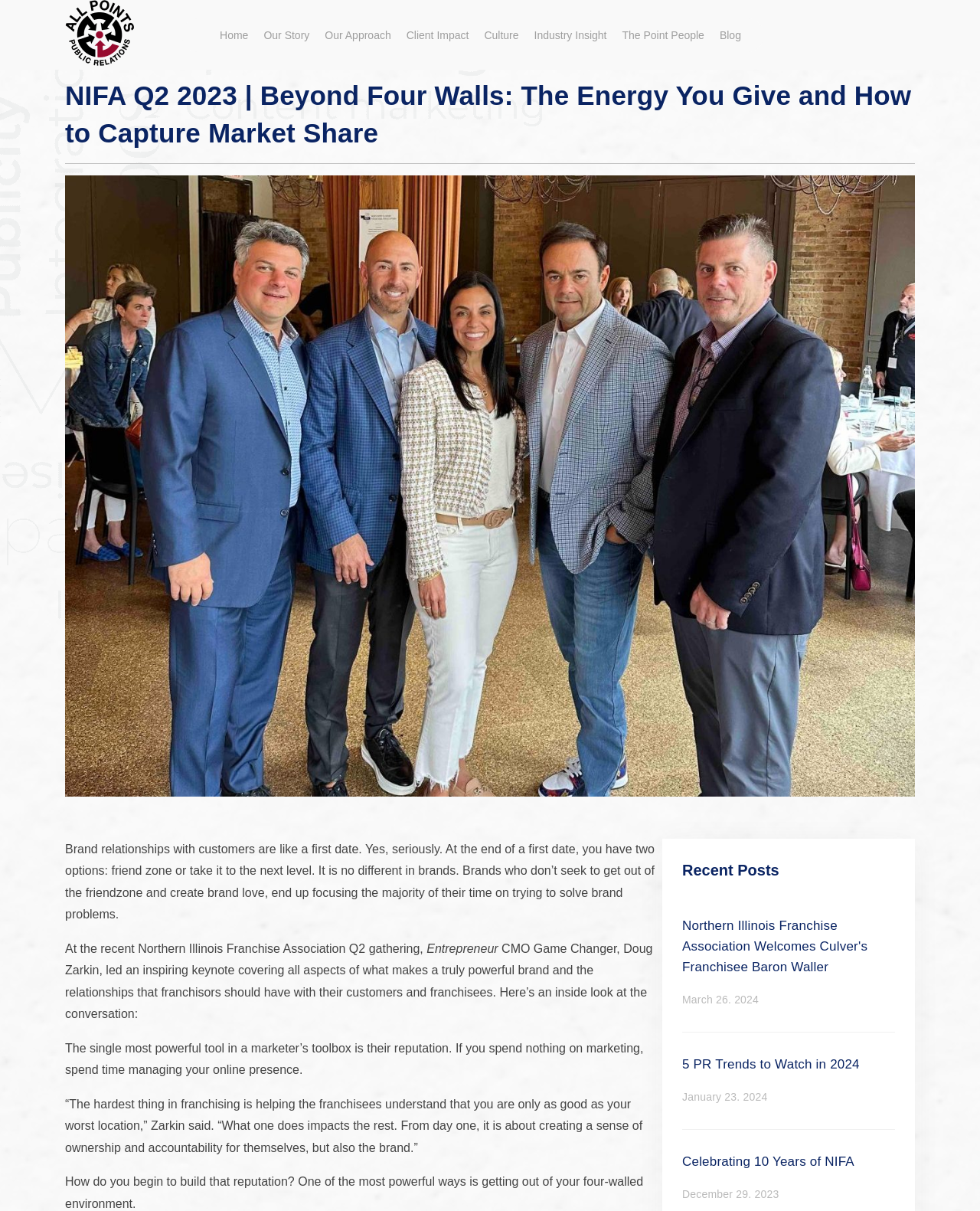Locate the bounding box for the described UI element: "The Point People". Ensure the coordinates are four float numbers between 0 and 1, formatted as [left, top, right, bottom].

[0.635, 0.024, 0.719, 0.034]